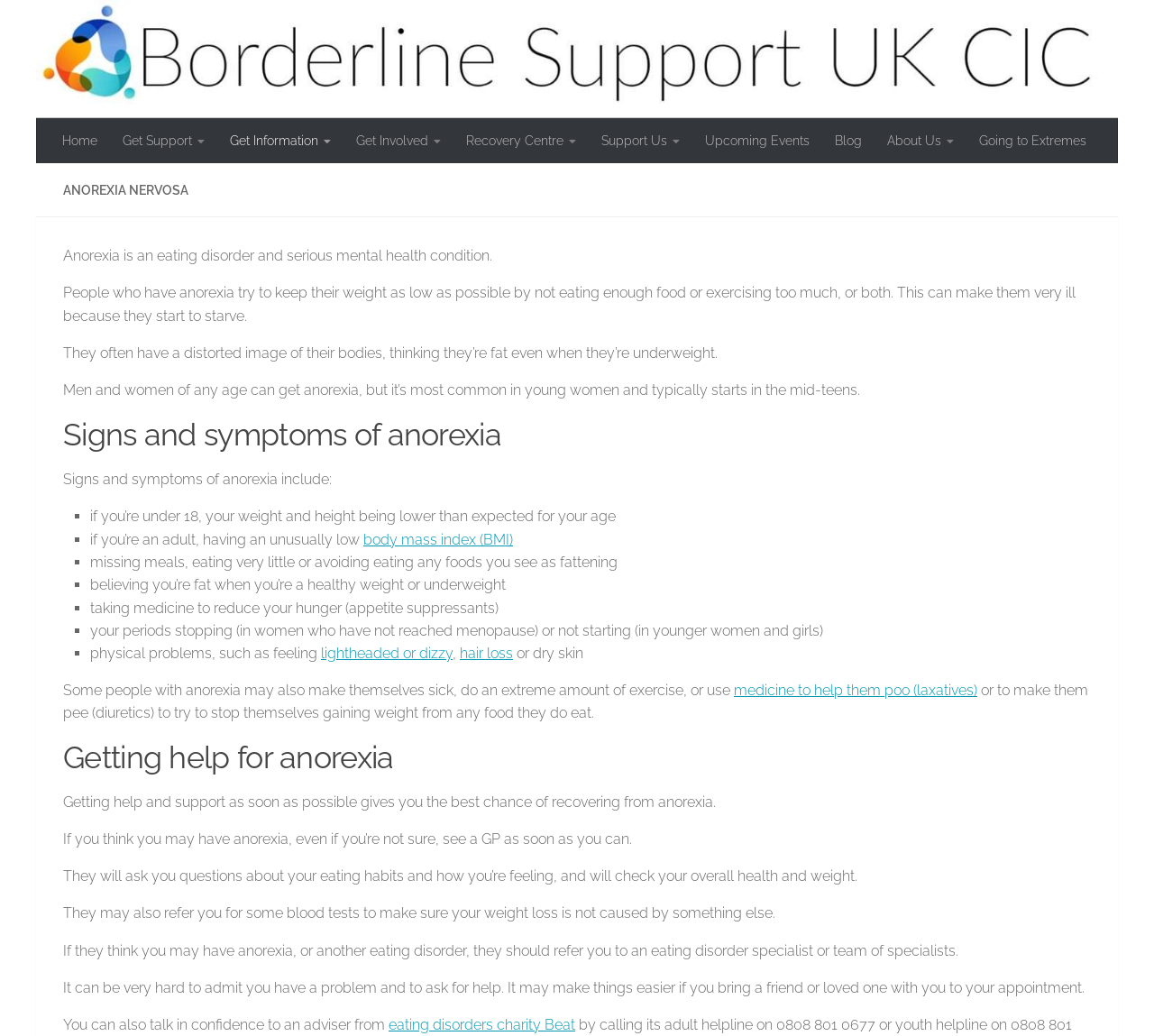Construct a thorough caption encompassing all aspects of the webpage.

This webpage is about Anorexia Nervosa, a serious eating disorder and mental health condition. At the top, there is a navigation menu with links to various sections, including "Home", "Get Support", "Get Information", "Get Involved", "Recovery Centre", "Support Us", "Upcoming Events", "Blog", "About Us", and "Going to Extremes". 

Below the navigation menu, there is a heading "ANOREXIA NERVOSA" followed by a brief description of anorexia as an eating disorder and serious mental health condition. 

The webpage then explains what anorexia is, its signs and symptoms, and how to get help. The text is divided into sections with headings, including "Signs and symptoms of anorexia" and "Getting help for anorexia". 

Under "Signs and symptoms of anorexia", there is a list of bullet points describing the common signs and symptoms of anorexia, including having a low body mass index, missing meals, believing oneself to be fat when underweight, and physical problems such as hair loss and dry skin. 

The "Getting help for anorexia" section explains the importance of seeking help and support as soon as possible, and how to do so by visiting a GP, who will assess overall health and weight, and may refer the individual to an eating disorder specialist or team of specialists.